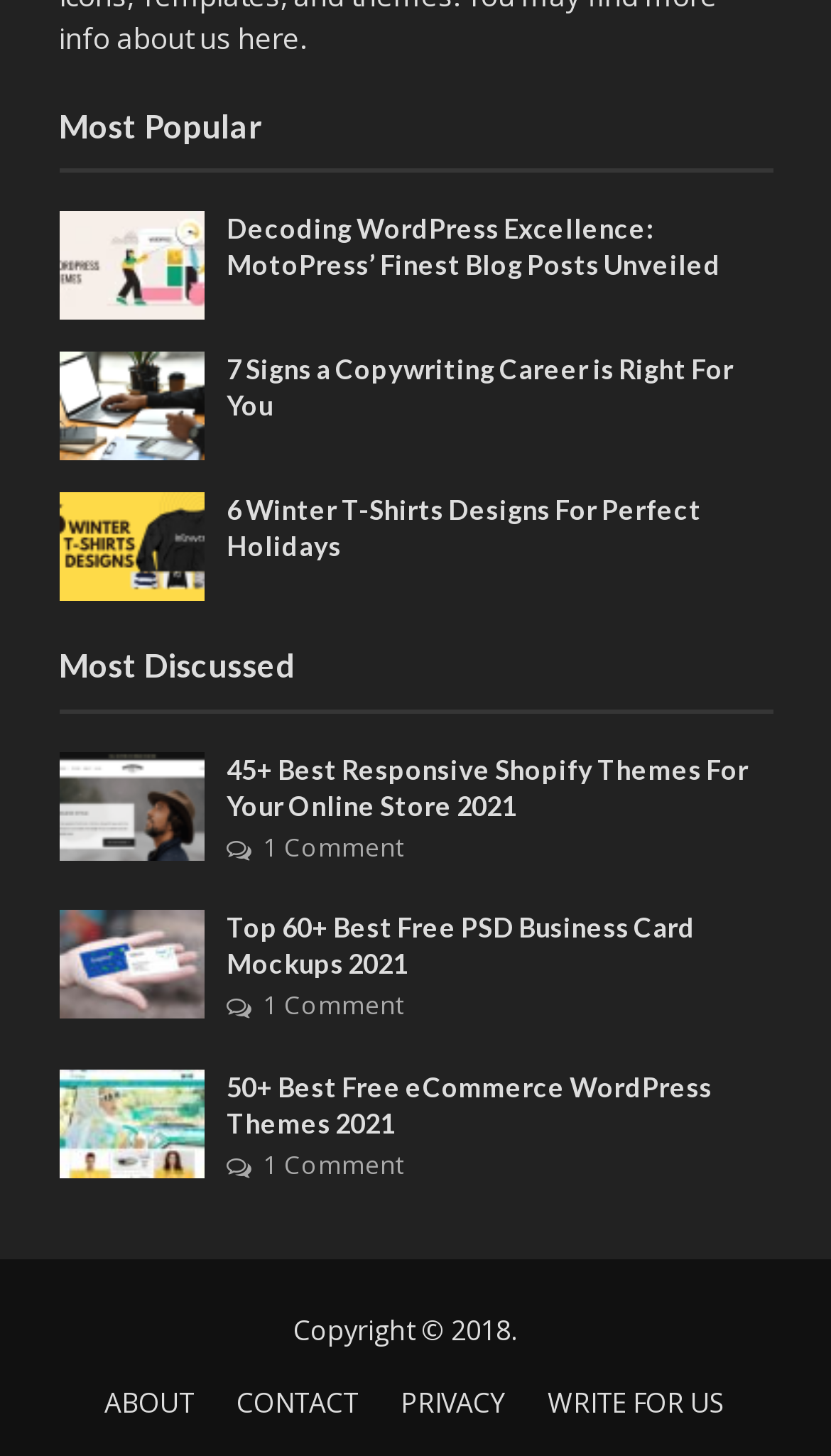Using the element description: "Write For Us", determine the bounding box coordinates for the specified UI element. The coordinates should be four float numbers between 0 and 1, [left, top, right, bottom].

[0.633, 0.938, 0.9, 0.991]